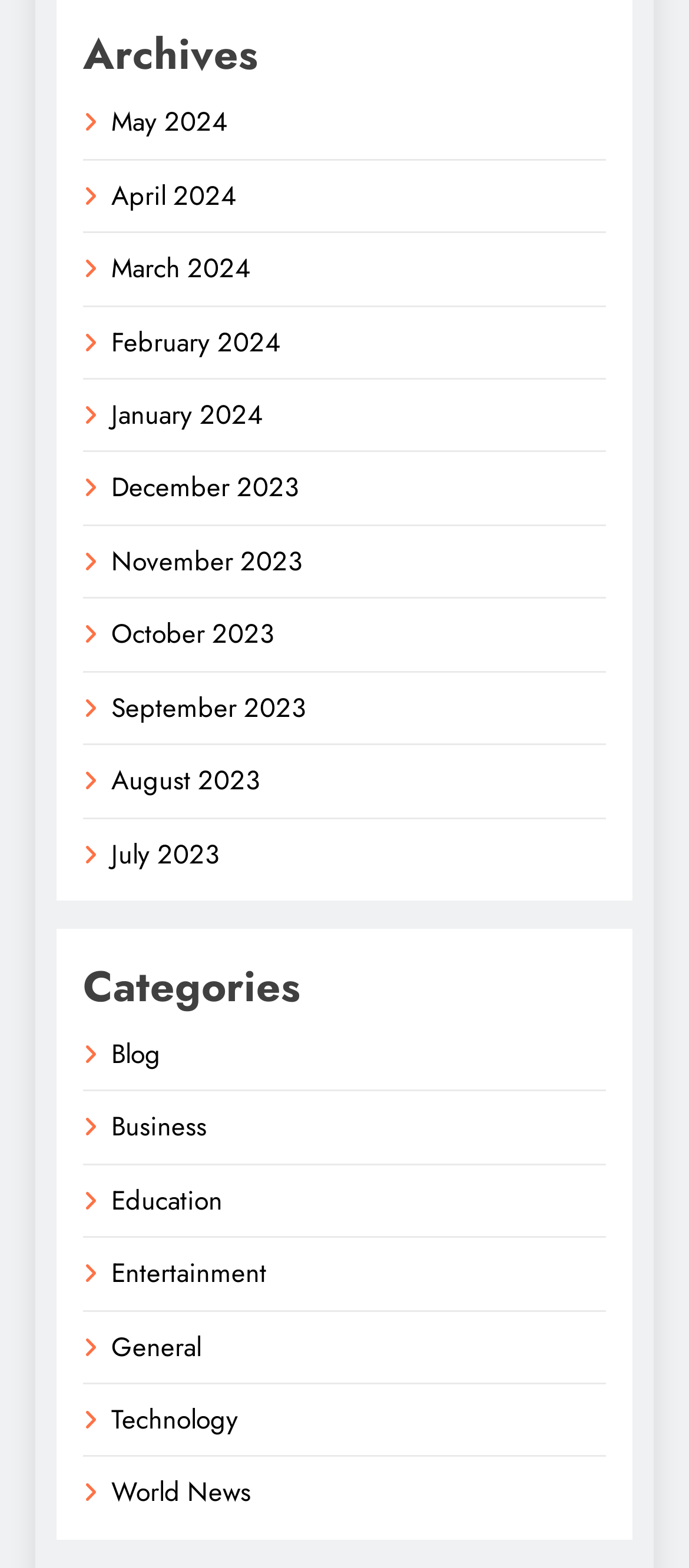How many months are listed in 2023?
Please give a detailed and elaborate answer to the question based on the image.

I counted the number of links related to 2023 and found that there are 12 months listed, from December 2023 to January 2023.